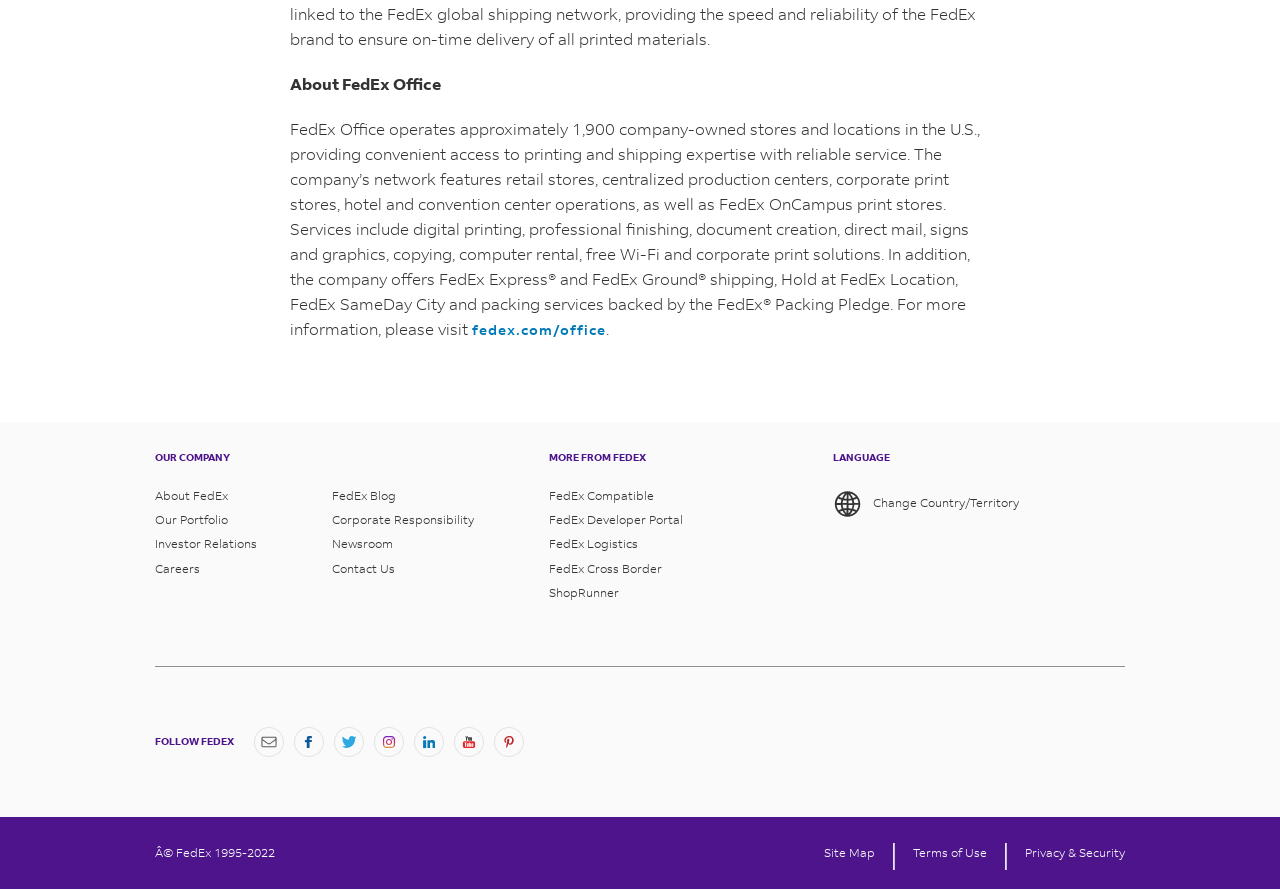Ascertain the bounding box coordinates for the UI element detailed here: "Terms of Use". The coordinates should be provided as [left, top, right, bottom] with each value being a float between 0 and 1.

[0.713, 0.95, 0.771, 0.966]